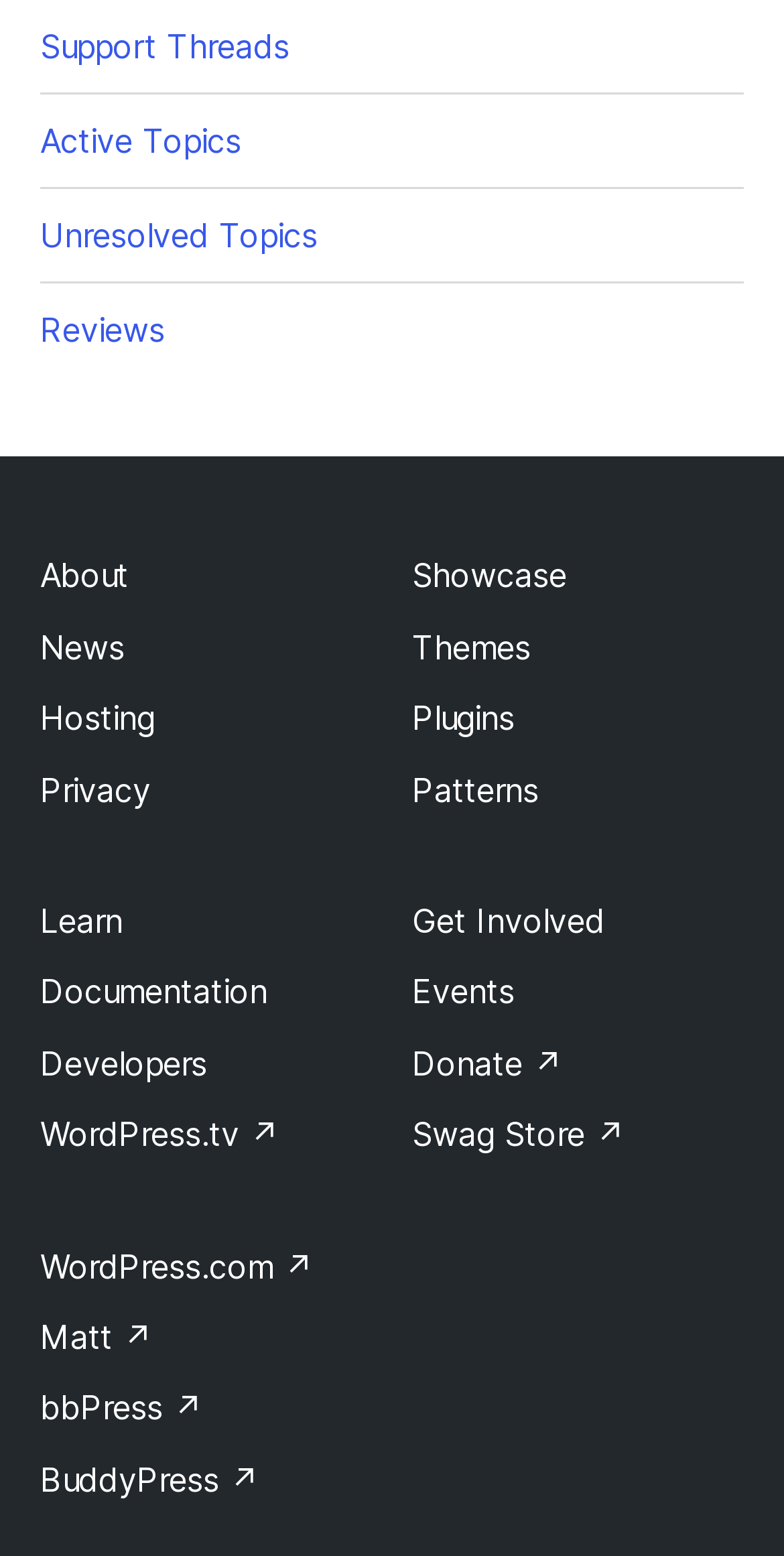For the given element description Swag Store ↗, determine the bounding box coordinates of the UI element. The coordinates should follow the format (top-left x, top-left y, bottom-right x, bottom-right y) and be within the range of 0 to 1.

[0.526, 0.716, 0.797, 0.742]